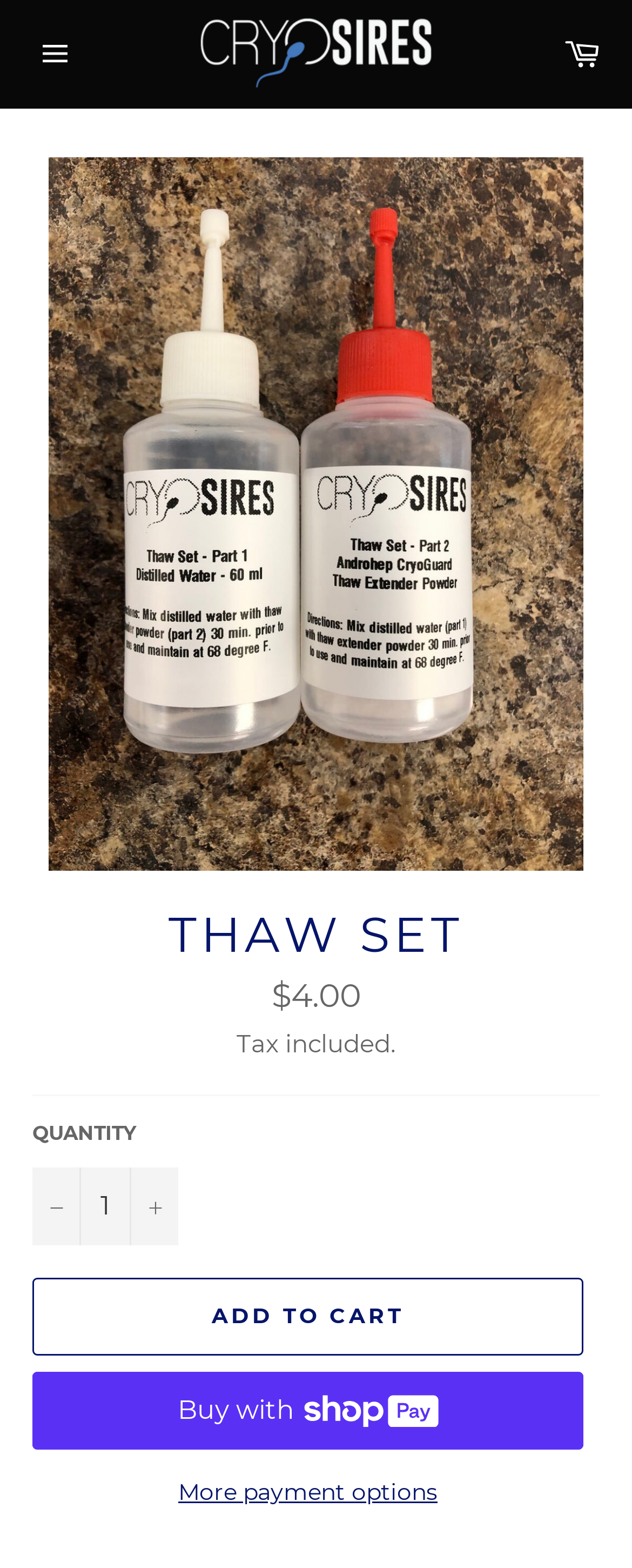Locate the UI element described by Site navigation in the provided webpage screenshot. Return the bounding box coordinates in the format (top-left x, top-left y, bottom-right x, bottom-right y), ensuring all values are between 0 and 1.

[0.026, 0.013, 0.141, 0.056]